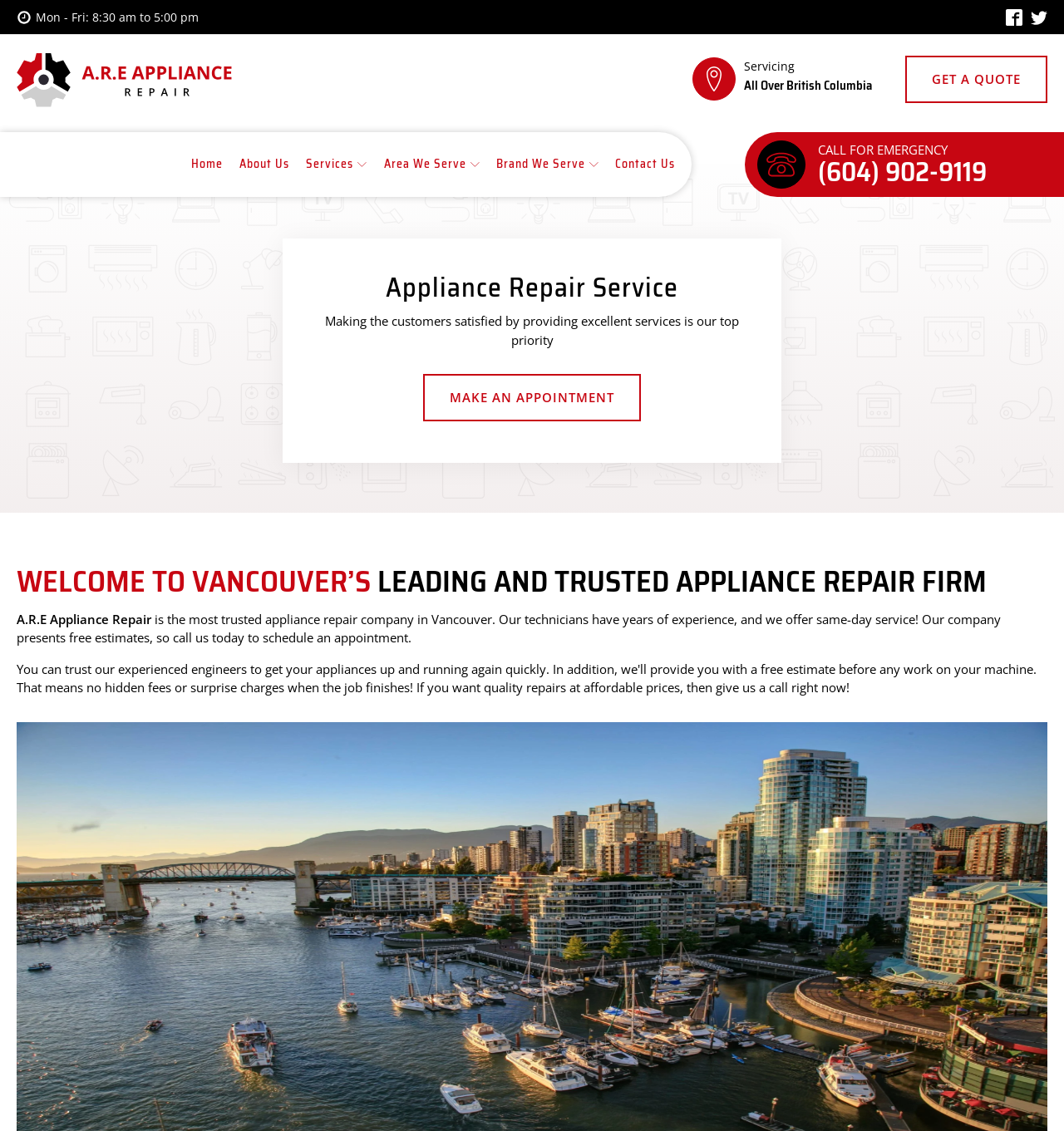Please extract the webpage's main title and generate its text content.

Appliance Repair Service